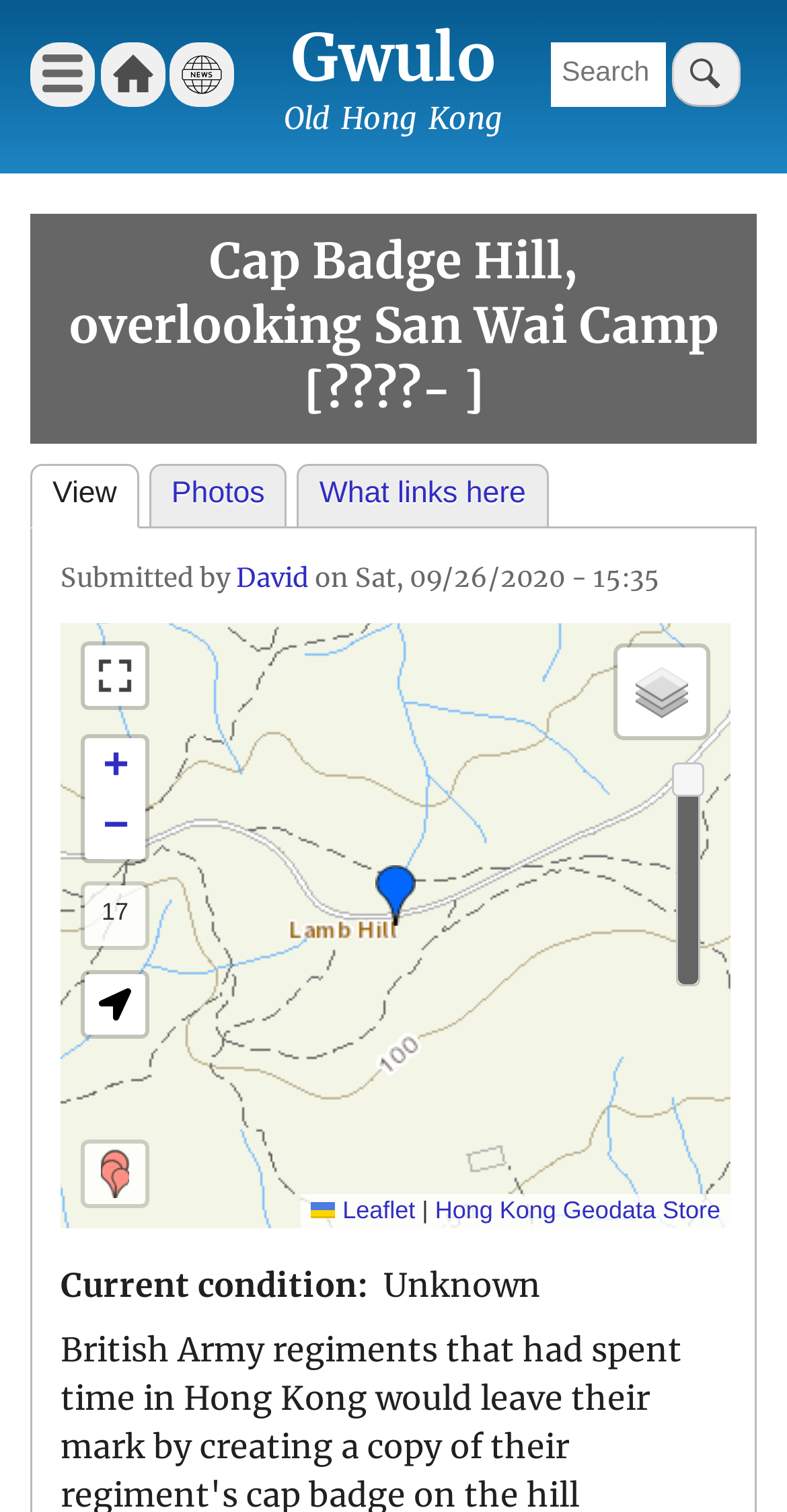Could you identify the text that serves as the heading for this webpage?

Cap Badge Hill, overlooking San Wai Camp [????- ]